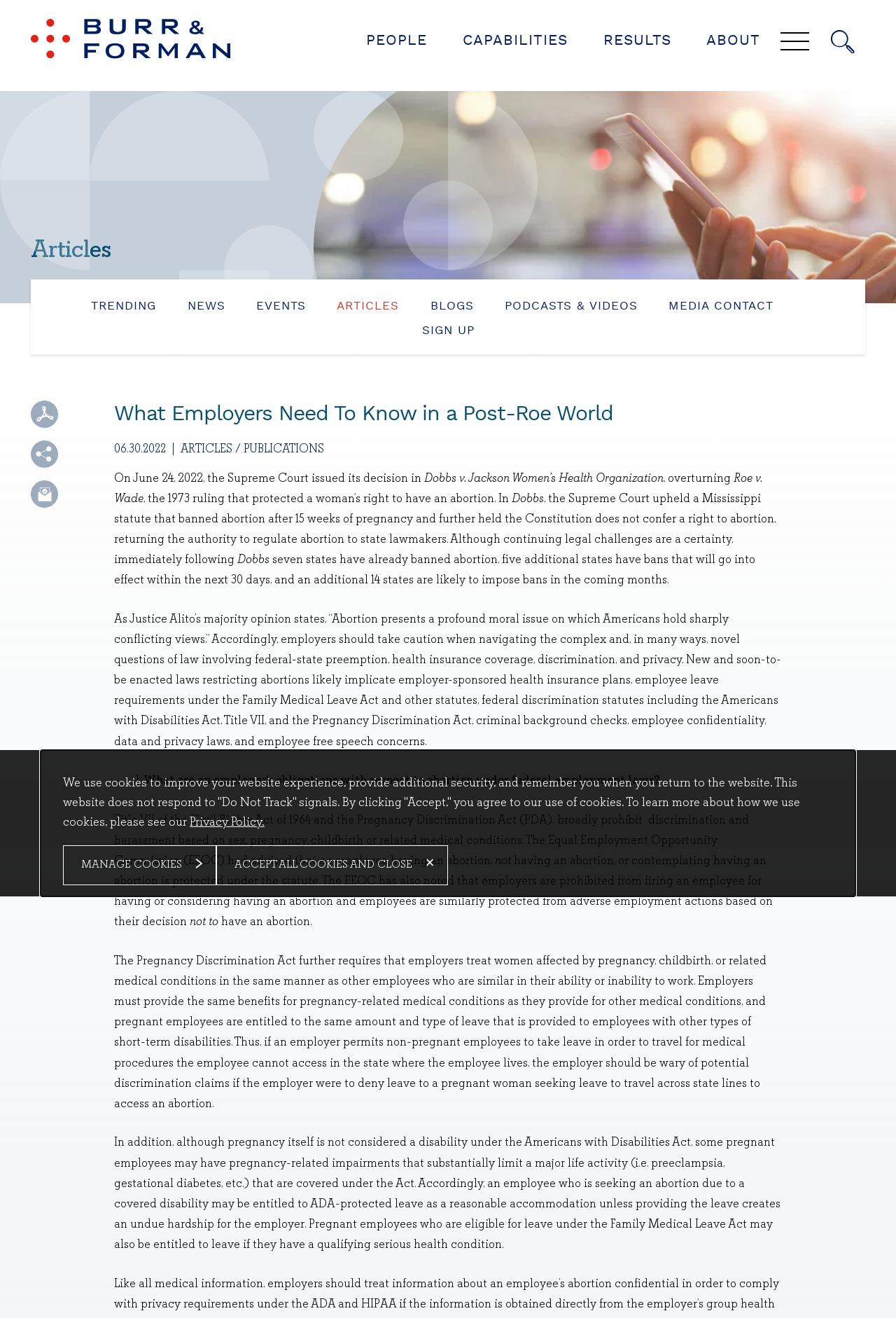Can you find the bounding box coordinates for the element that needs to be clicked to execute this instruction: "Click the 'Share' button"? The coordinates should be given as four float numbers between 0 and 1, i.e., [left, top, right, bottom].

[0.034, 0.334, 0.065, 0.355]